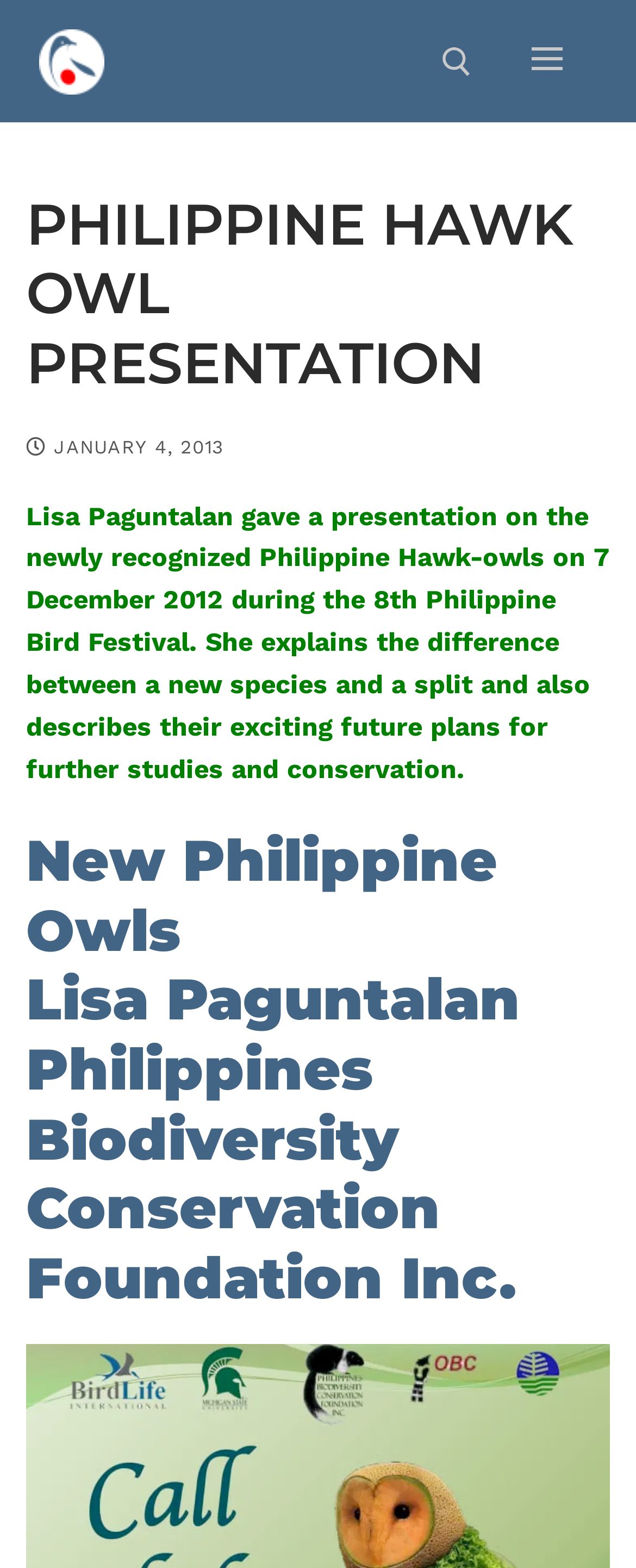By analyzing the image, answer the following question with a detailed response: What is the purpose of the search box?

The search box is accompanied by the text 'Search for:', which suggests that its purpose is to allow users to search for something, likely related to the content of the webpage.